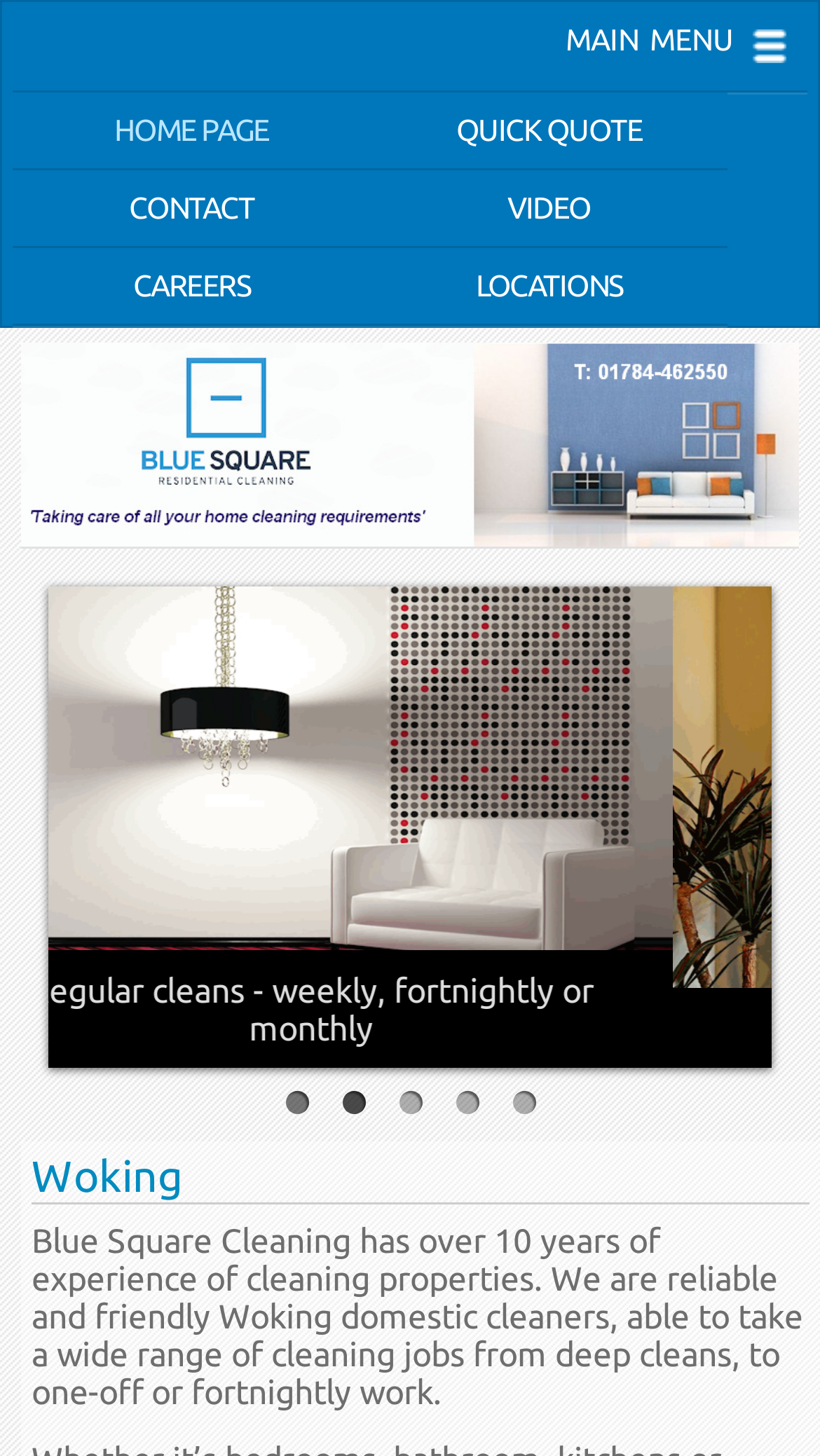Indicate the bounding box coordinates of the element that must be clicked to execute the instruction: "get a quick quote". The coordinates should be given as four float numbers between 0 and 1, i.e., [left, top, right, bottom].

[0.452, 0.064, 0.888, 0.115]